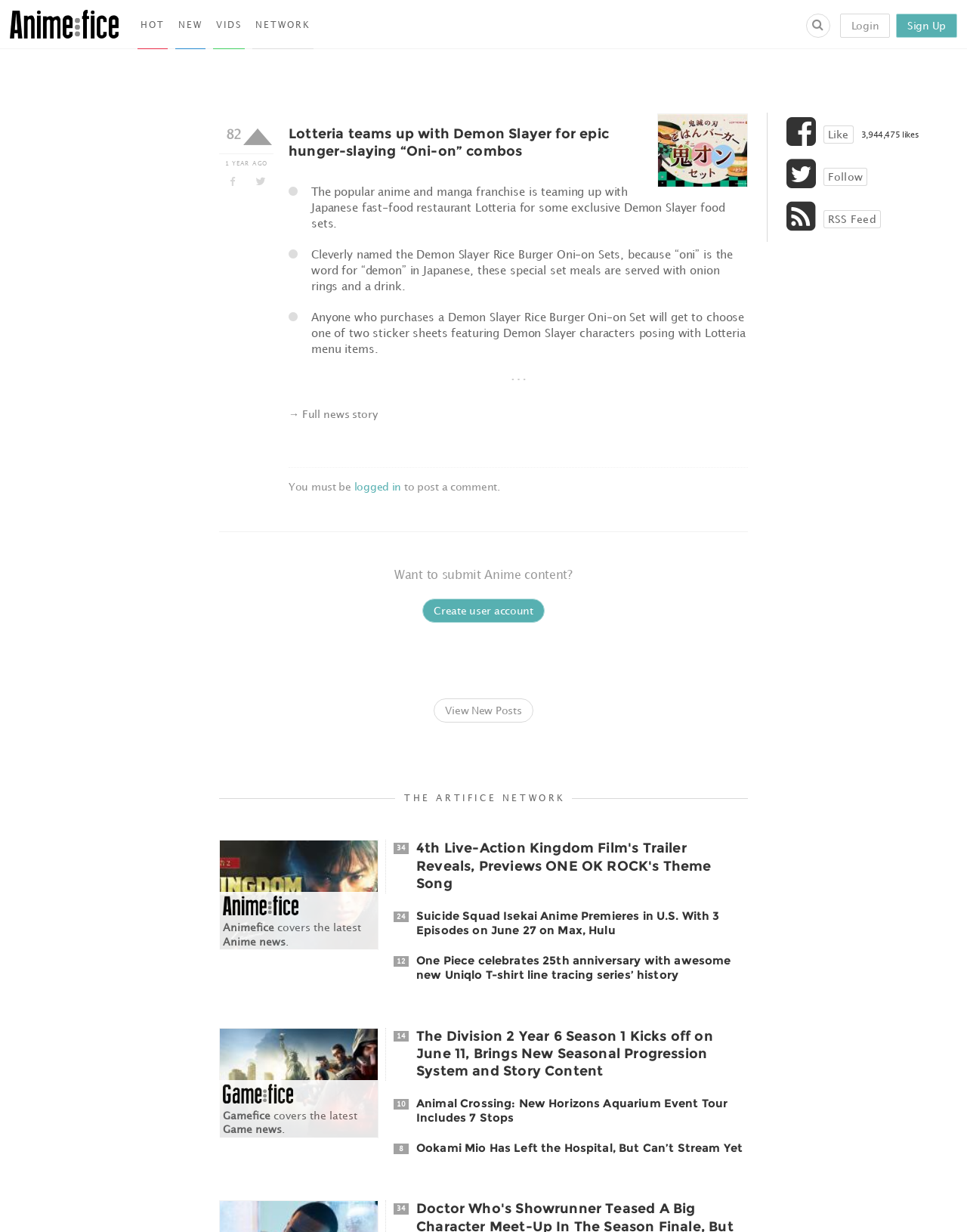What is the name of the anime franchise collaborating with Lotteria?
Please provide a detailed answer to the question.

I found this information by reading the text in the LayoutTableCell element with the text 'Lotteria teams up with Demon Slayer for epic hunger-slaying “Oni-on” combos ...'. The text explicitly states that the anime franchise is Demon Slayer.